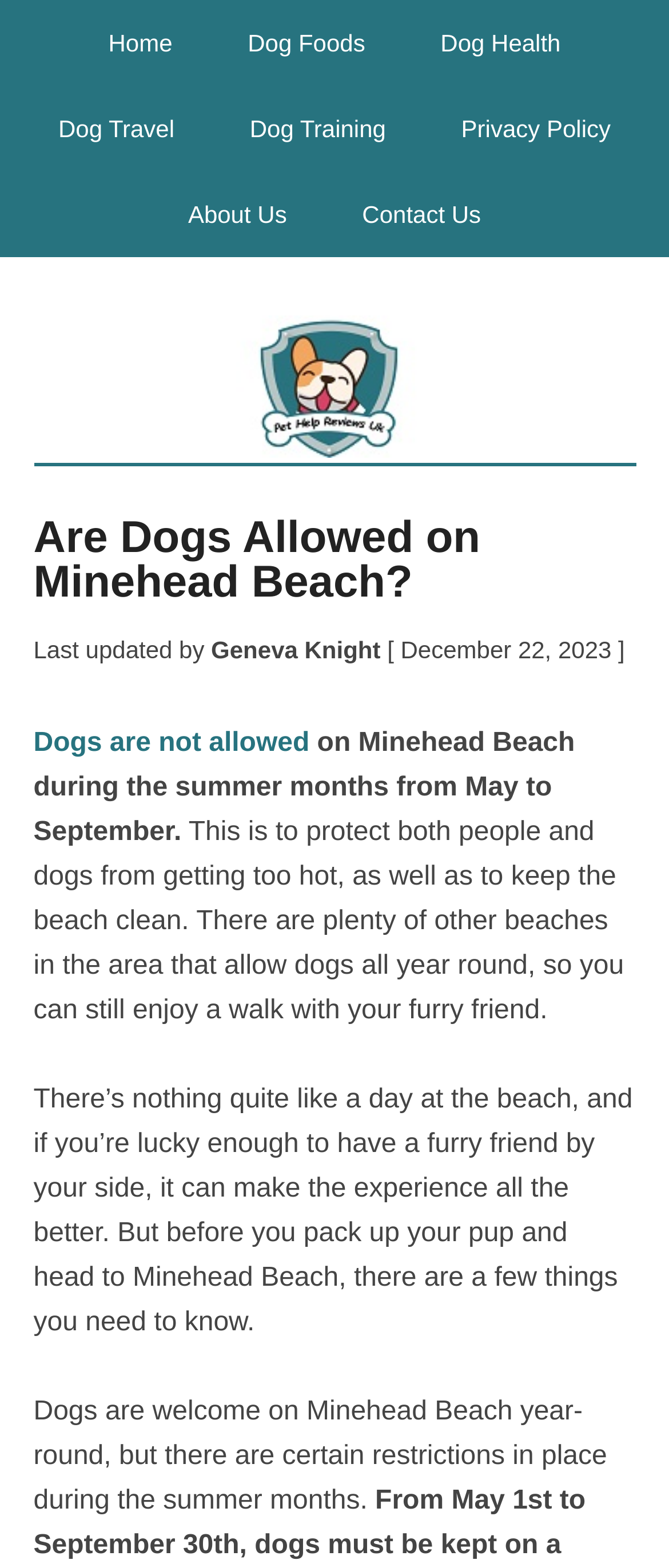Can you find the bounding box coordinates for the element that needs to be clicked to execute this instruction: "visit about us page"? The coordinates should be given as four float numbers between 0 and 1, i.e., [left, top, right, bottom].

[0.23, 0.109, 0.48, 0.164]